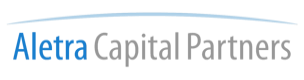What type of services does Aletra Capital Partners B.V. focus on?
Please look at the screenshot and answer using one word or phrase.

investment and financial